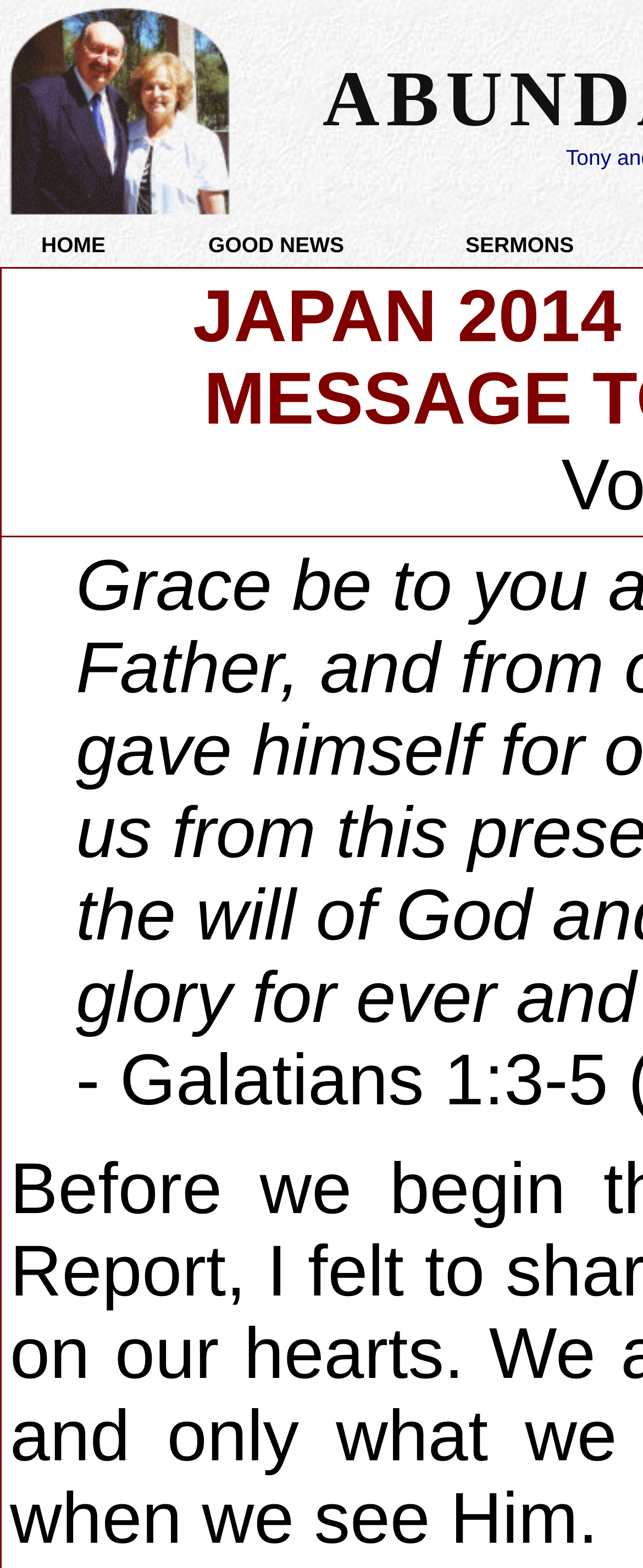Generate a comprehensive description of the webpage content.

The webpage is titled "2014 Japan Update" and appears to be a simple webpage with a navigation menu at the top. The top section of the page features an image that spans about a third of the page's width, located near the top left corner. 

Below the image, there are three navigation links arranged horizontally, taking up about two-thirds of the page's width. The links are labeled "HOME", "GOOD NEWS", and "SERMONS", respectively, from left to right. Each link is contained within a table cell, and they are evenly spaced from each other. The "HOME" link is positioned near the top left corner, the "GOOD NEWS" link is in the middle, and the "SERMONS" link is near the top right corner.